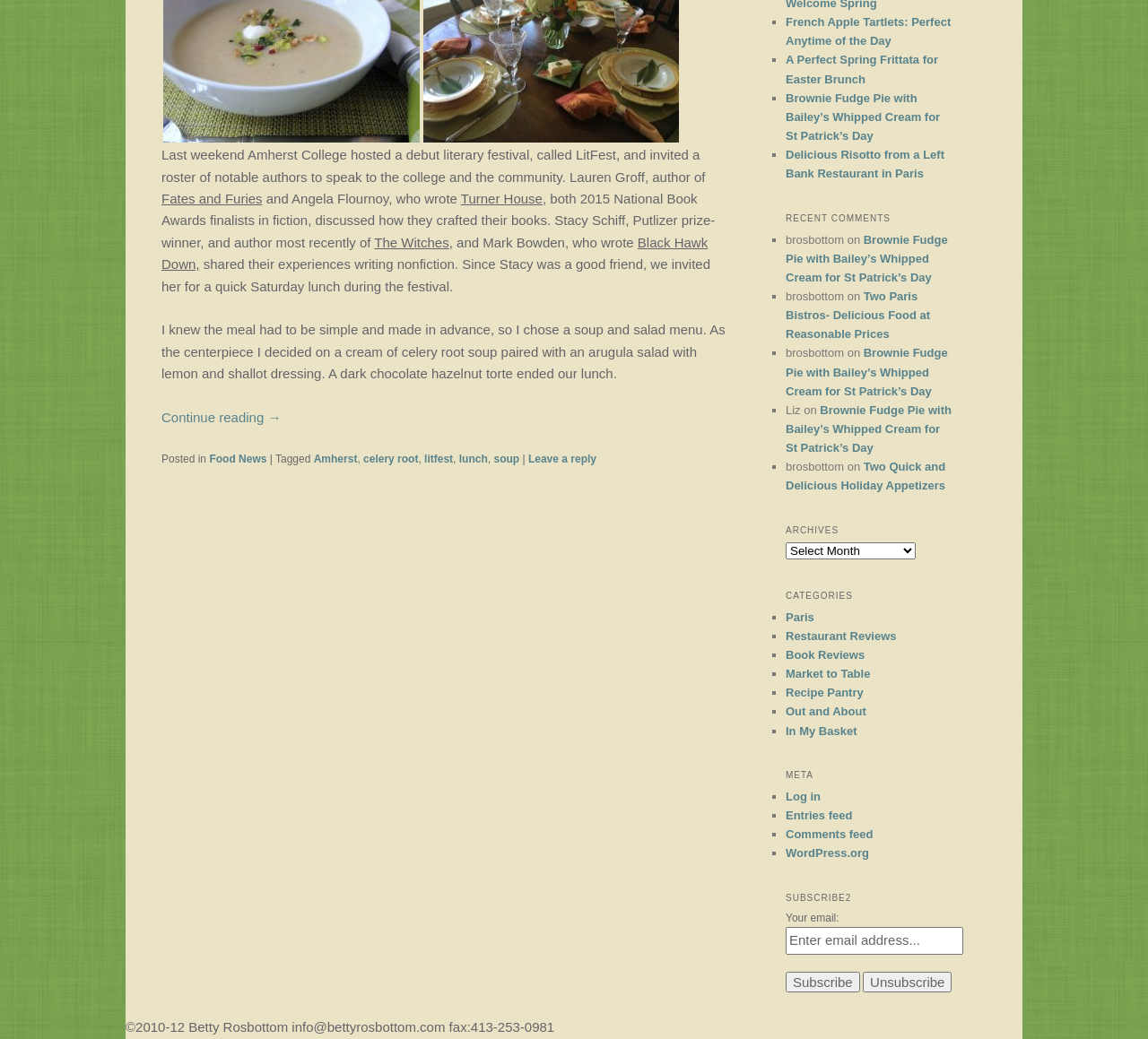Give the bounding box coordinates for the element described as: "Events".

None